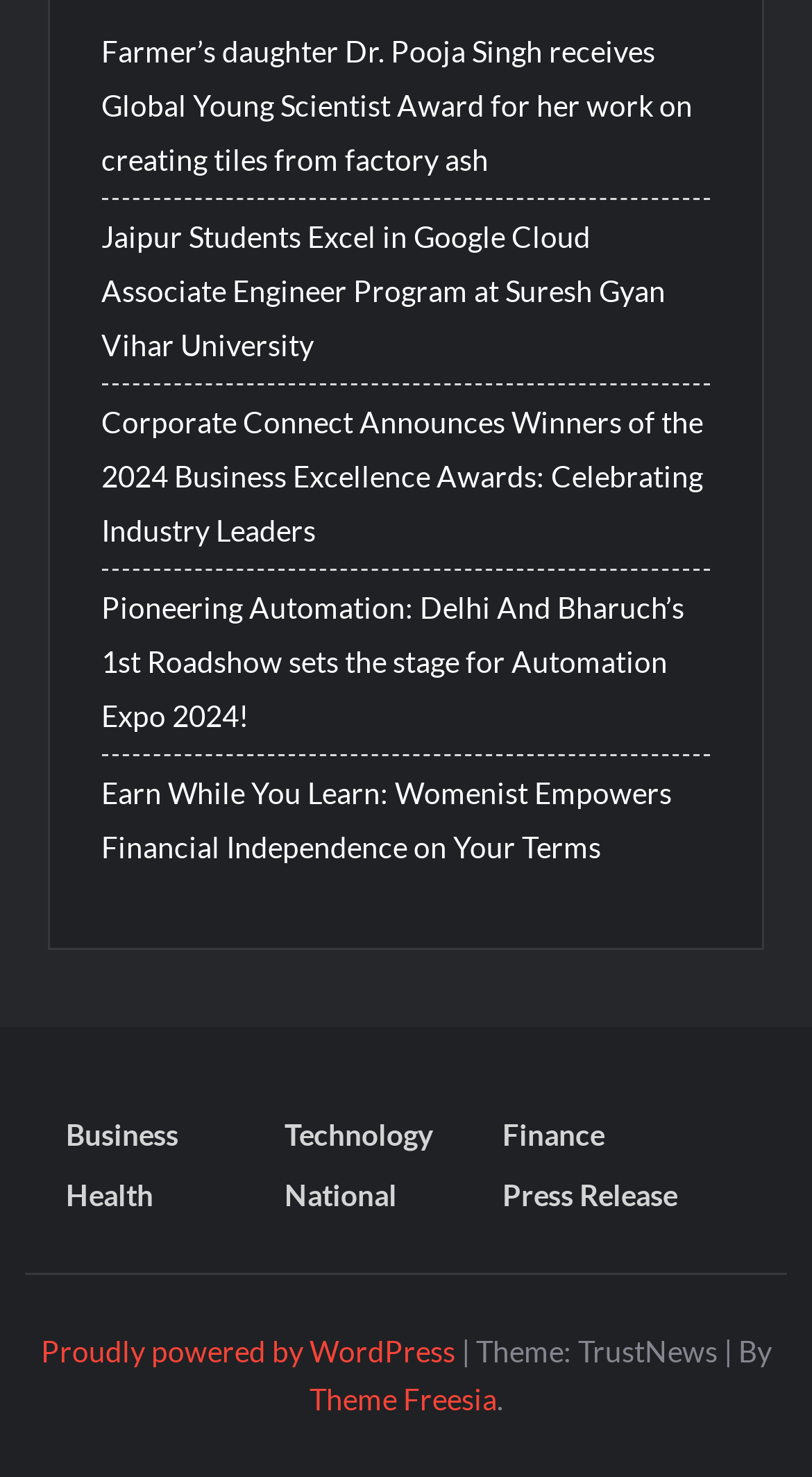Locate the bounding box of the UI element described by: "Proudly powered by WordPress" in the given webpage screenshot.

[0.05, 0.902, 0.56, 0.926]